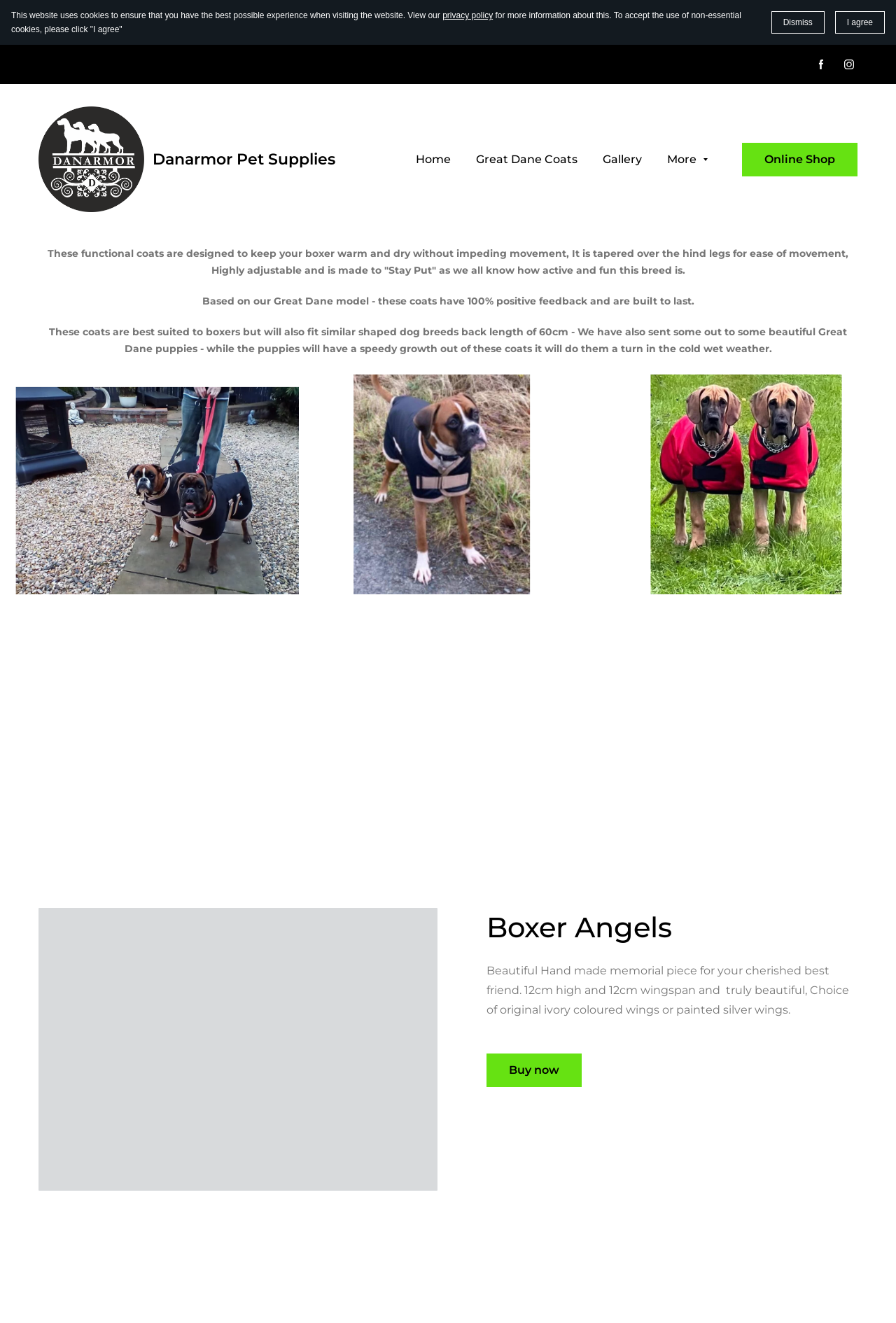Give a concise answer of one word or phrase to the question: 
What type of dogs can wear the coats?

Boxers and similar breeds